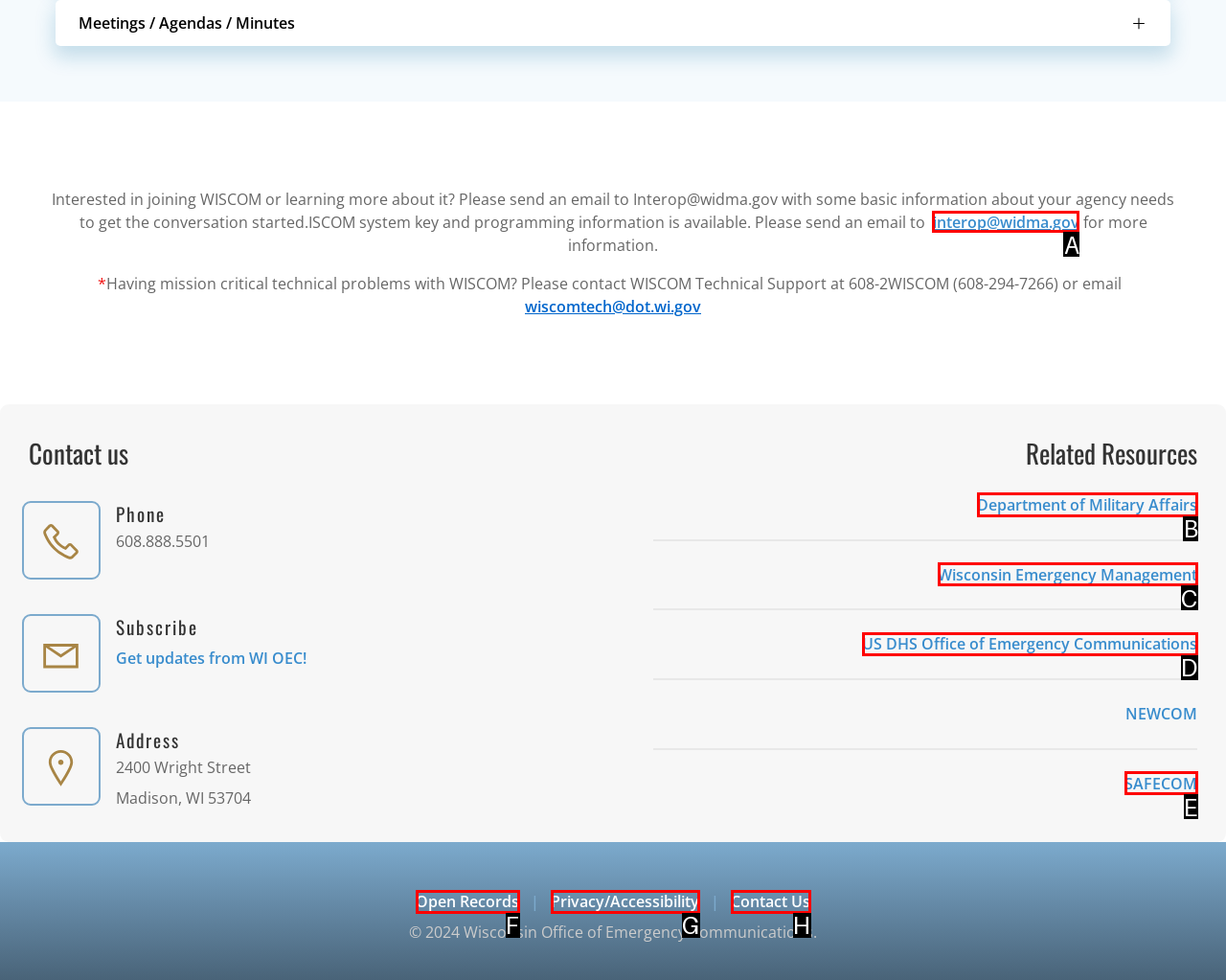Determine which UI element you should click to perform the task: Visit the Department of Military Affairs website
Provide the letter of the correct option from the given choices directly.

B